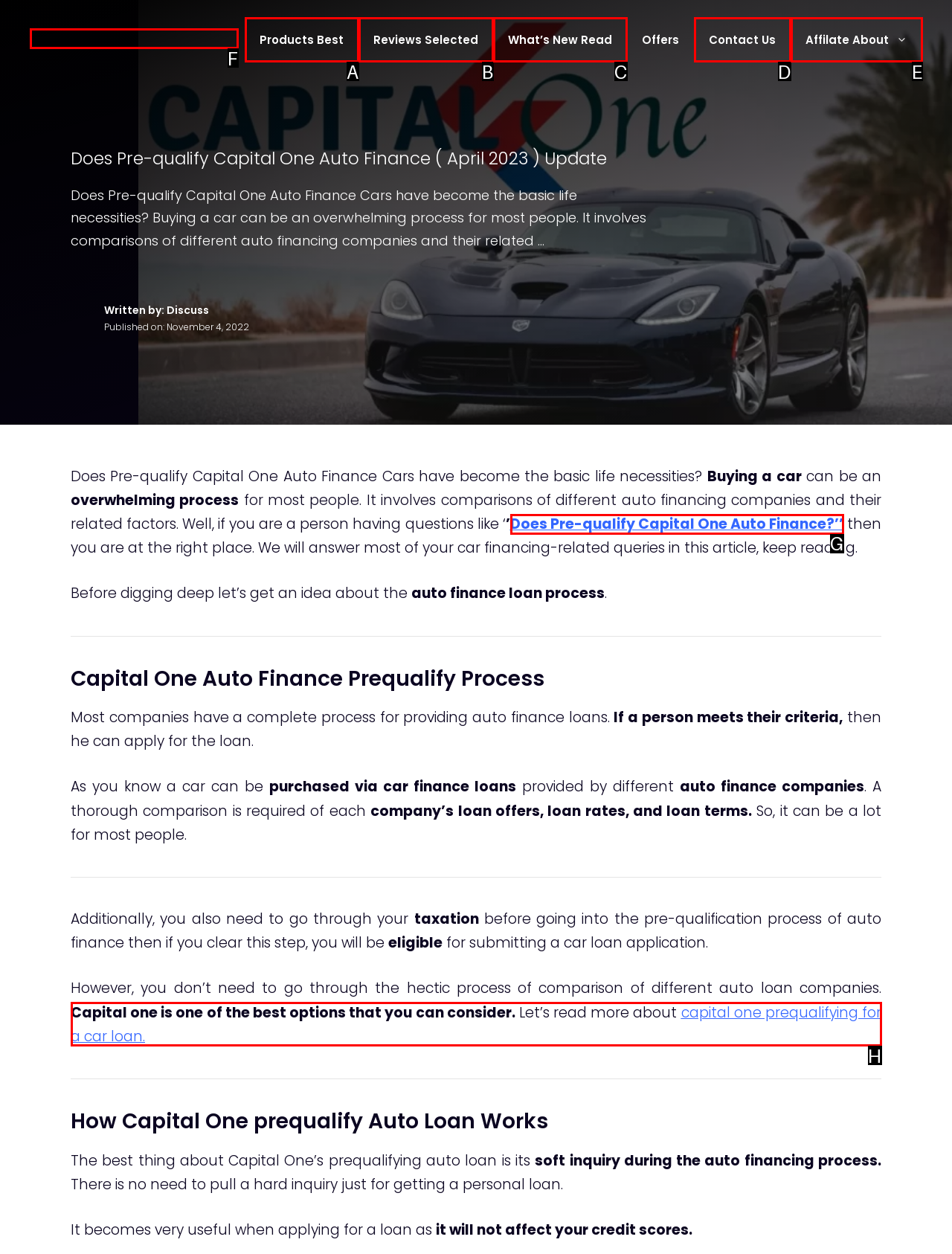Tell me which one HTML element you should click to complete the following task: Click on 'Does Pre-qualify Capital One Auto Finance?’’’ link
Answer with the option's letter from the given choices directly.

G